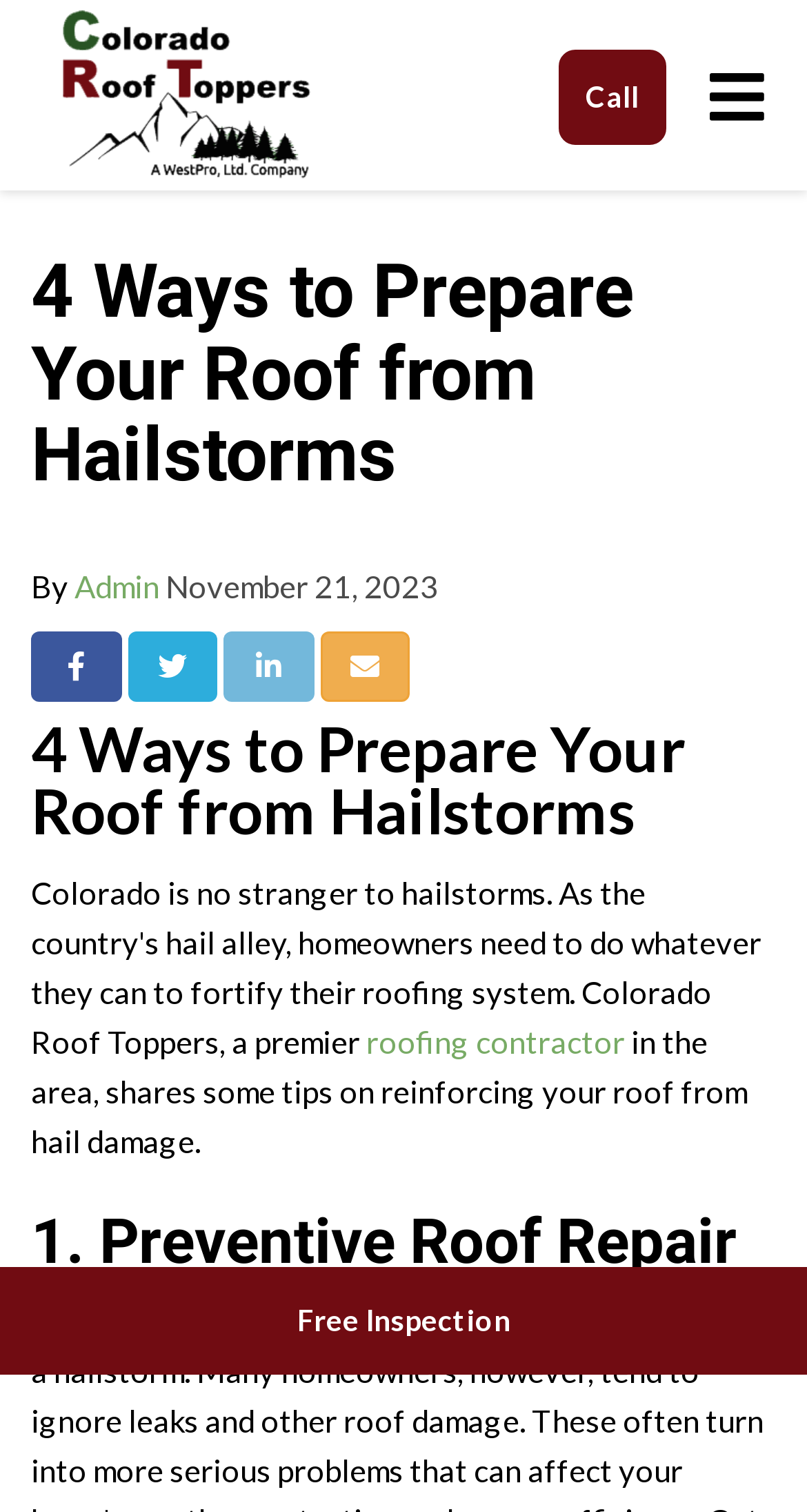Determine the bounding box coordinates of the element's region needed to click to follow the instruction: "Call the provided phone number". Provide these coordinates as four float numbers between 0 and 1, formatted as [left, top, right, bottom].

[0.692, 0.033, 0.826, 0.096]